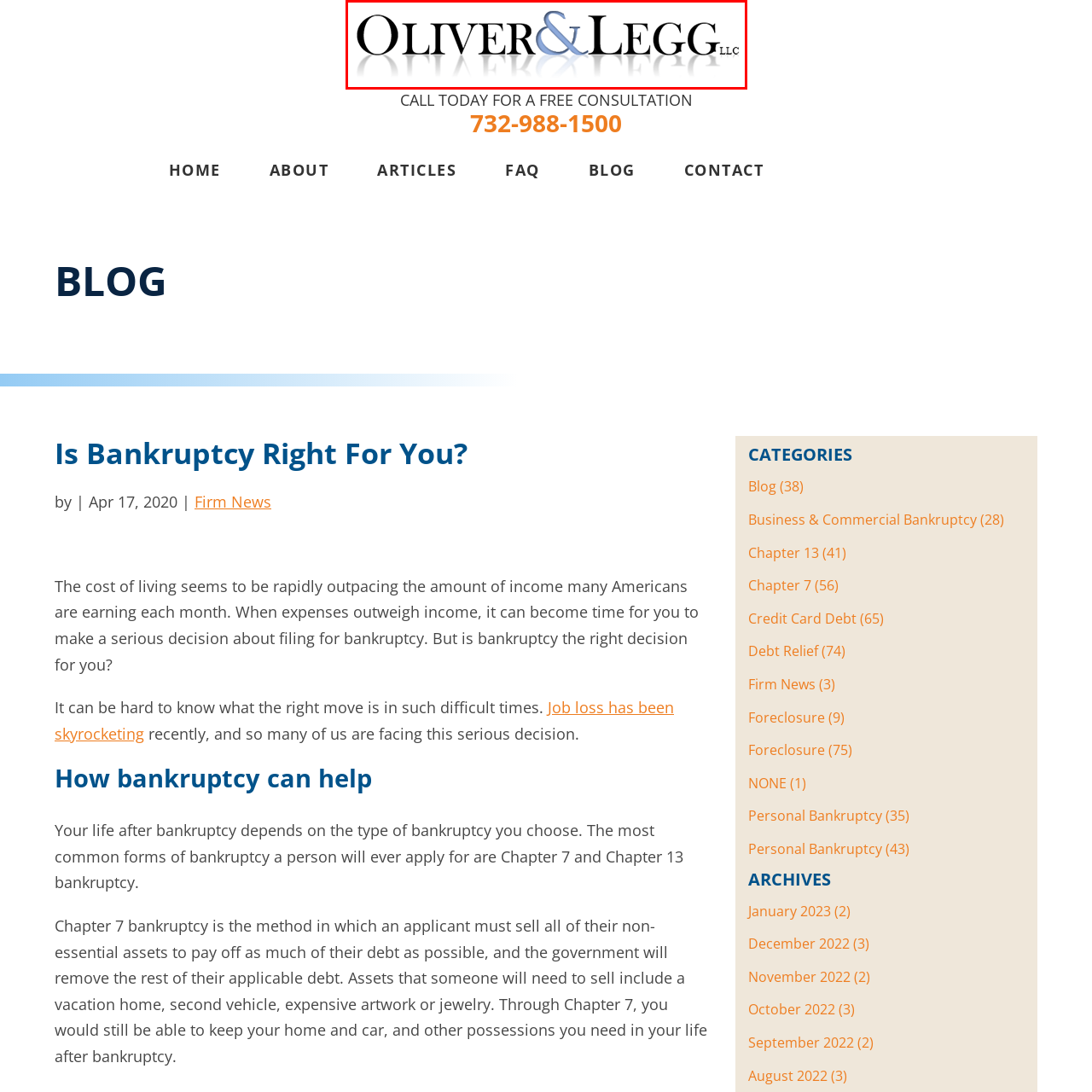Is the typography of the firm's name bold?
Focus on the image section enclosed by the red bounding box and answer the question thoroughly.

According to the caption, the firm's name 'OLIVER' and 'LEGG' are rendered in bold, elegant black typography, indicating that the answer is affirmative.